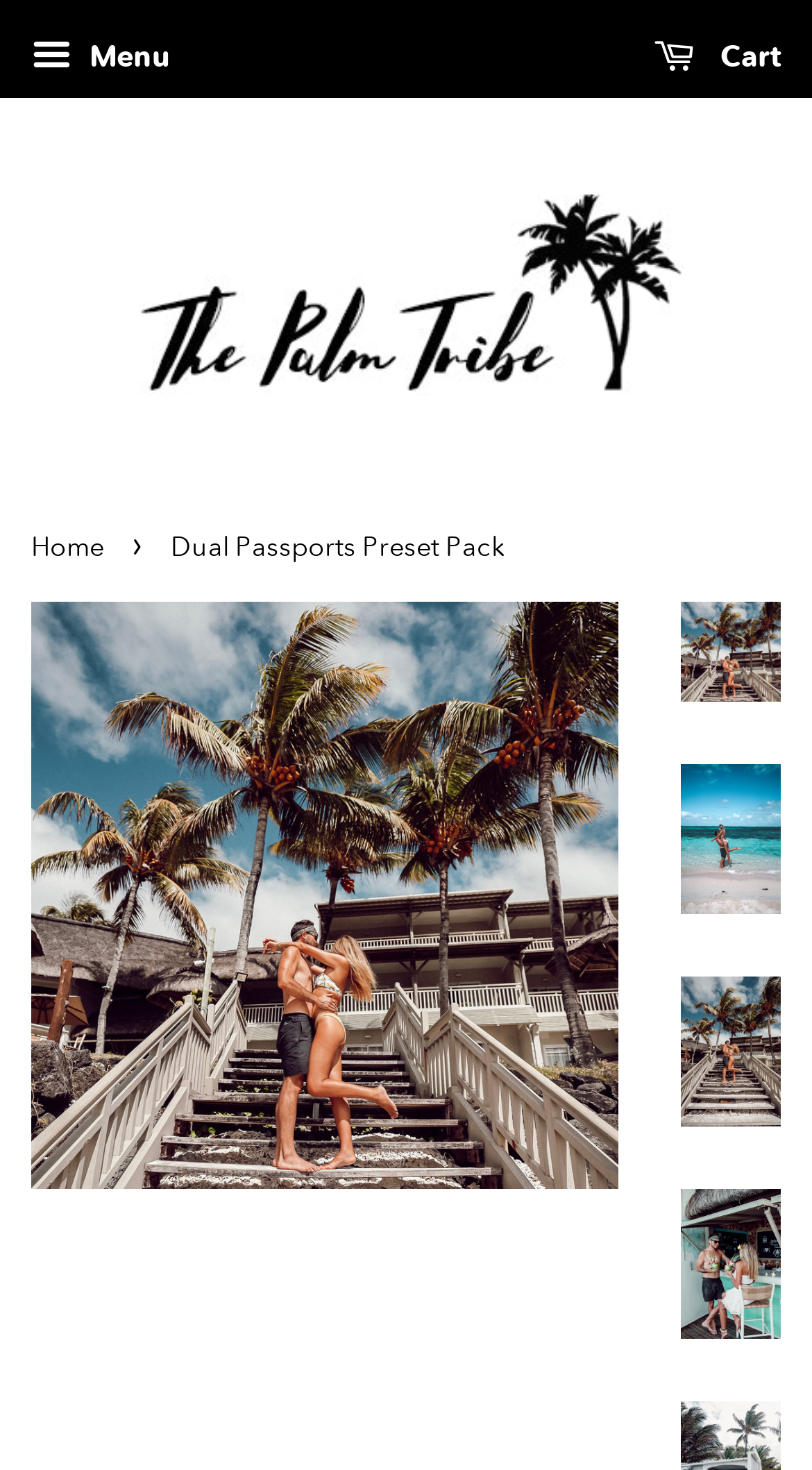Locate the bounding box coordinates of the area that needs to be clicked to fulfill the following instruction: "Open the menu". The coordinates should be in the format of four float numbers between 0 and 1, namely [left, top, right, bottom].

[0.038, 0.017, 0.21, 0.064]